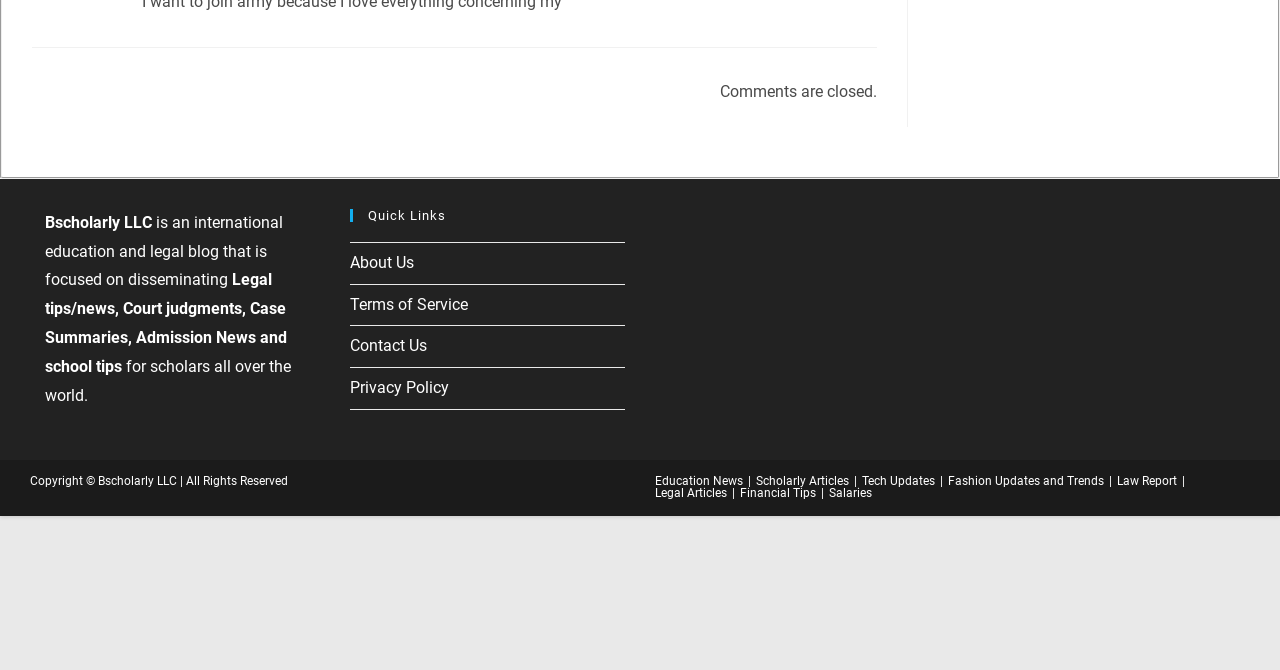Answer in one word or a short phrase: 
What categories of articles are available on the website?

Education News, Scholarly Articles, etc.